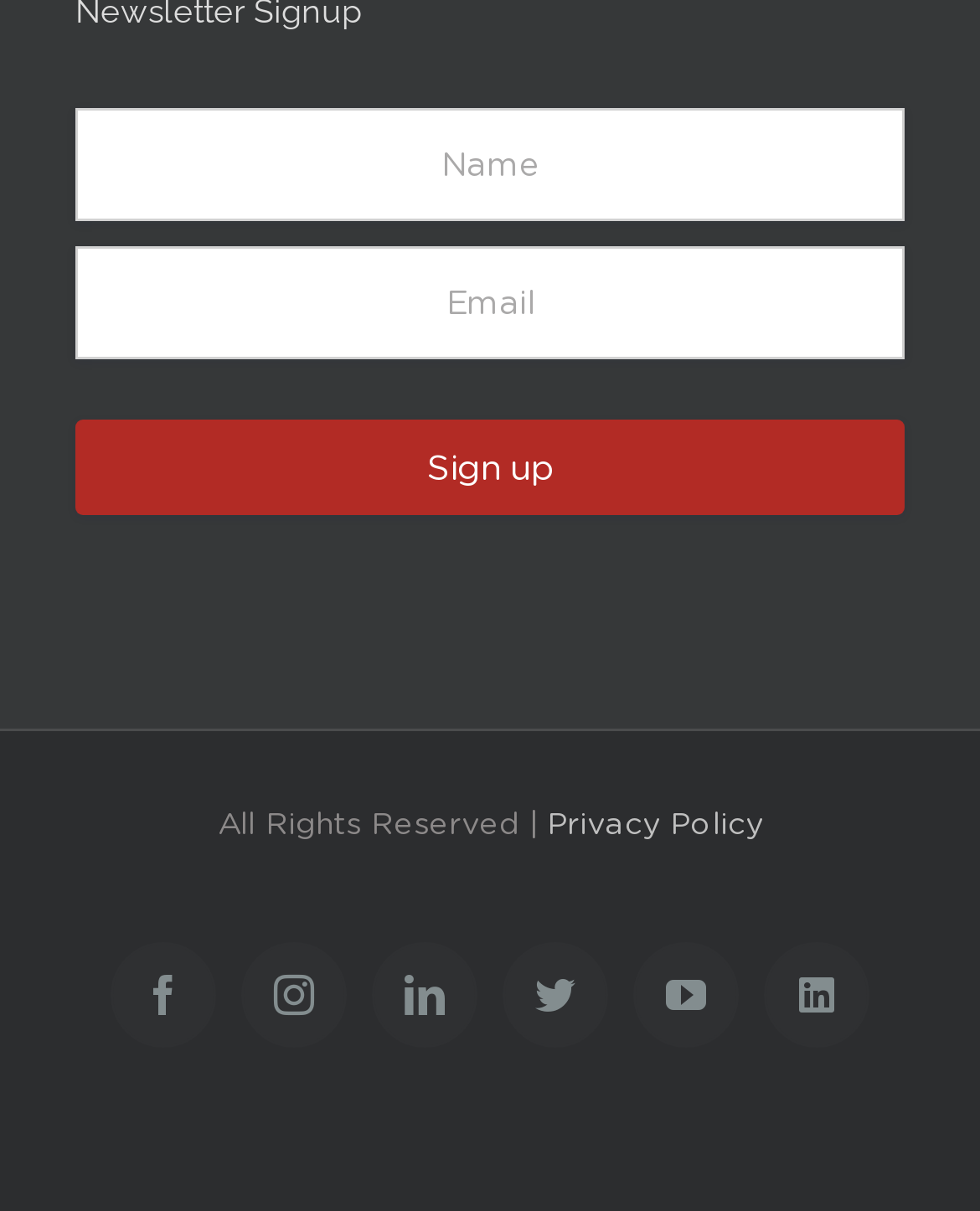Please give a one-word or short phrase response to the following question: 
What is the purpose of the button at the top?

Sign up